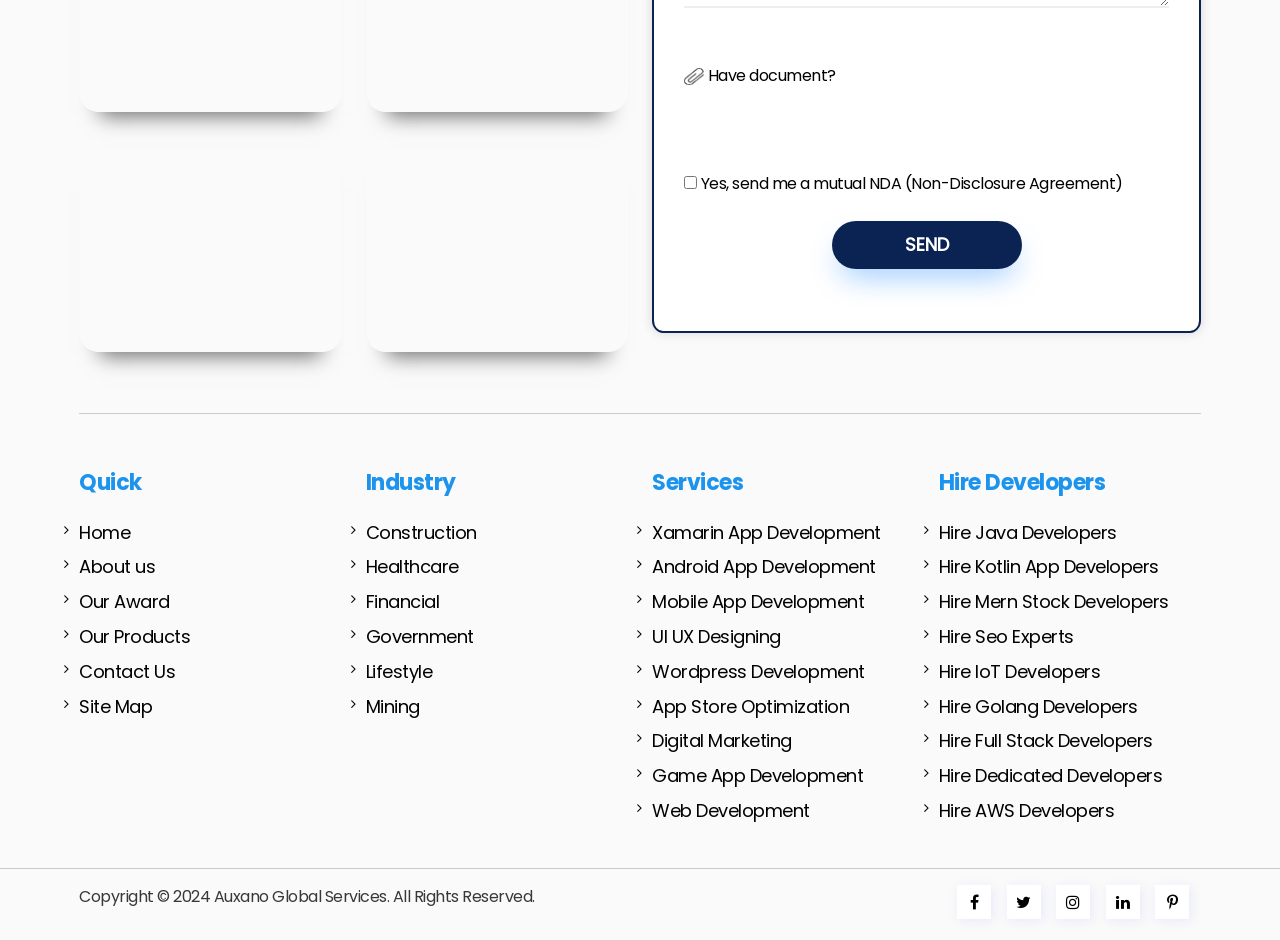Please find the bounding box for the following UI element description. Provide the coordinates in (top-left x, top-left y, bottom-right x, bottom-right y) format, with values between 0 and 1: Mining

[0.286, 0.737, 0.491, 0.767]